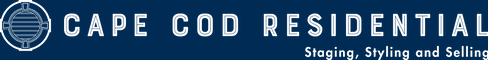Offer a meticulous description of the image.

The image features the logo of "Cape Cod Residential," a company specializing in staging, styling, and selling properties. The logo showcases the company name in prominent white letters against a deep blue background, accompanied by a circular emblem that enhances its visual appeal. This branding reflects the professionalism and creativity of the company, underscoring its commitment to enhancing residential spaces. The tagline “Staging, Styling and Selling” further emphasizes their expertise in real estate services, aimed at making homes more attractive to potential buyers.